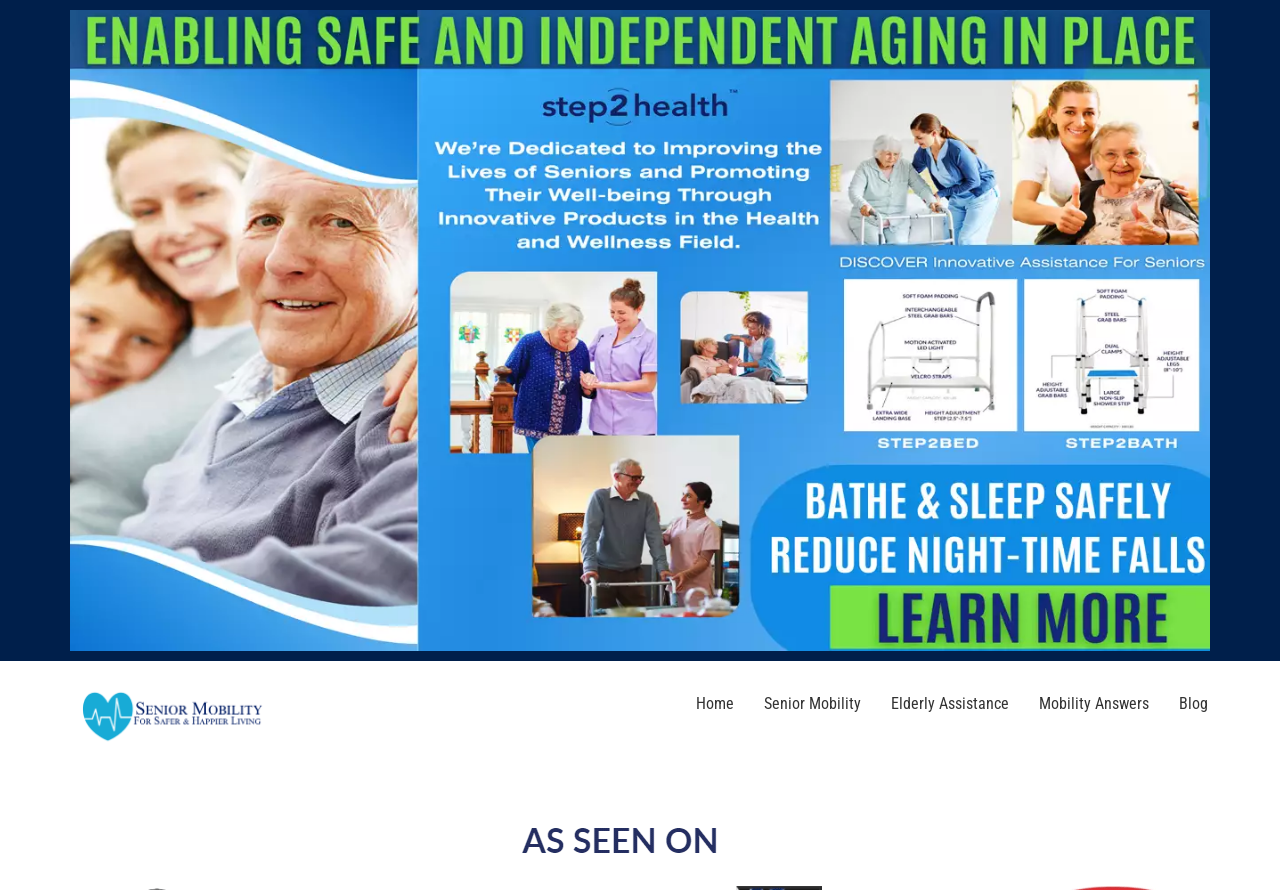Give a detailed overview of the webpage's appearance and contents.

The webpage appears to be a website focused on mobility aids for seniors, the handicapped, and elderly individuals. At the top of the page, there is a prominent link that spans almost the entire width of the page. Below this, there is a row of links and an image, all aligned horizontally. The links are labeled "Senior Living L0", "Home", "Senior Mobility", "Elderly Assistance", "Mobility Answers", and "Blog", respectively, from left to right. The image is associated with the "Senior Living L0" link. The links and image are positioned near the top of the page, with the "Senior Living L0" link and image located on the left side, and the other links situated to the right of it.